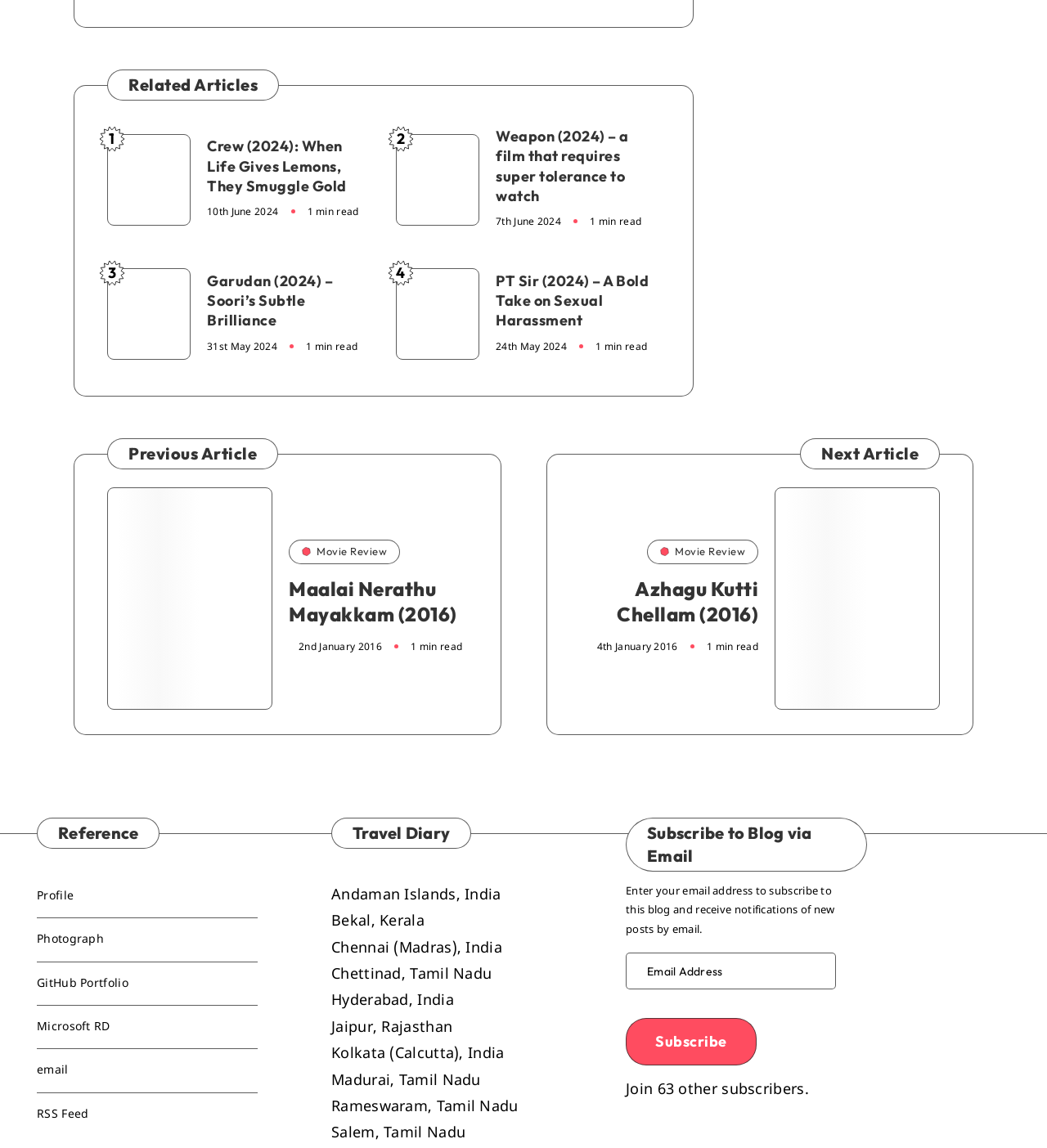Pinpoint the bounding box coordinates for the area that should be clicked to perform the following instruction: "Subscribe to the blog via email".

[0.598, 0.83, 0.798, 0.862]